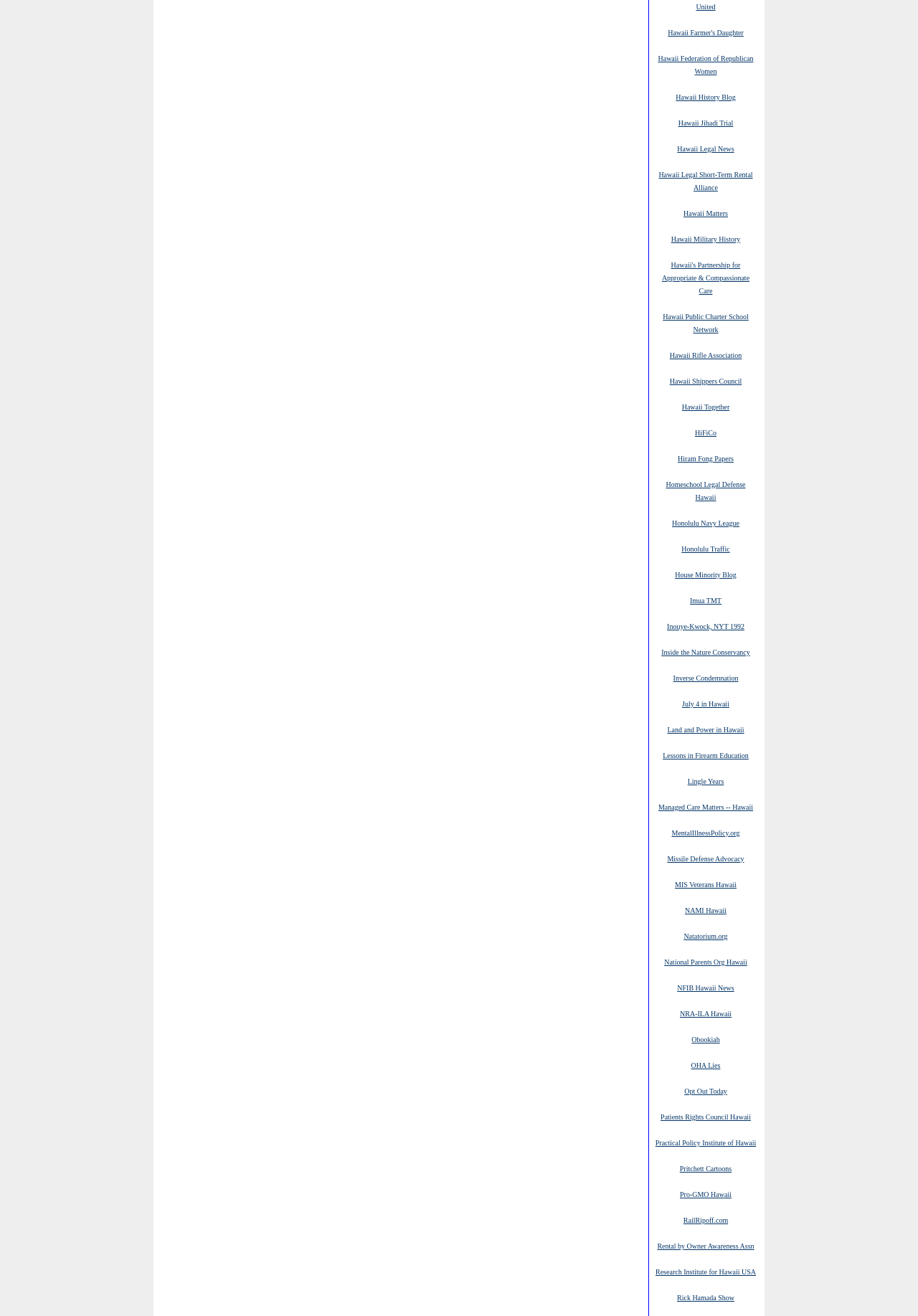Please identify the bounding box coordinates of the element's region that I should click in order to complete the following instruction: "Explore Hawaii History Blog". The bounding box coordinates consist of four float numbers between 0 and 1, i.e., [left, top, right, bottom].

[0.736, 0.07, 0.801, 0.077]